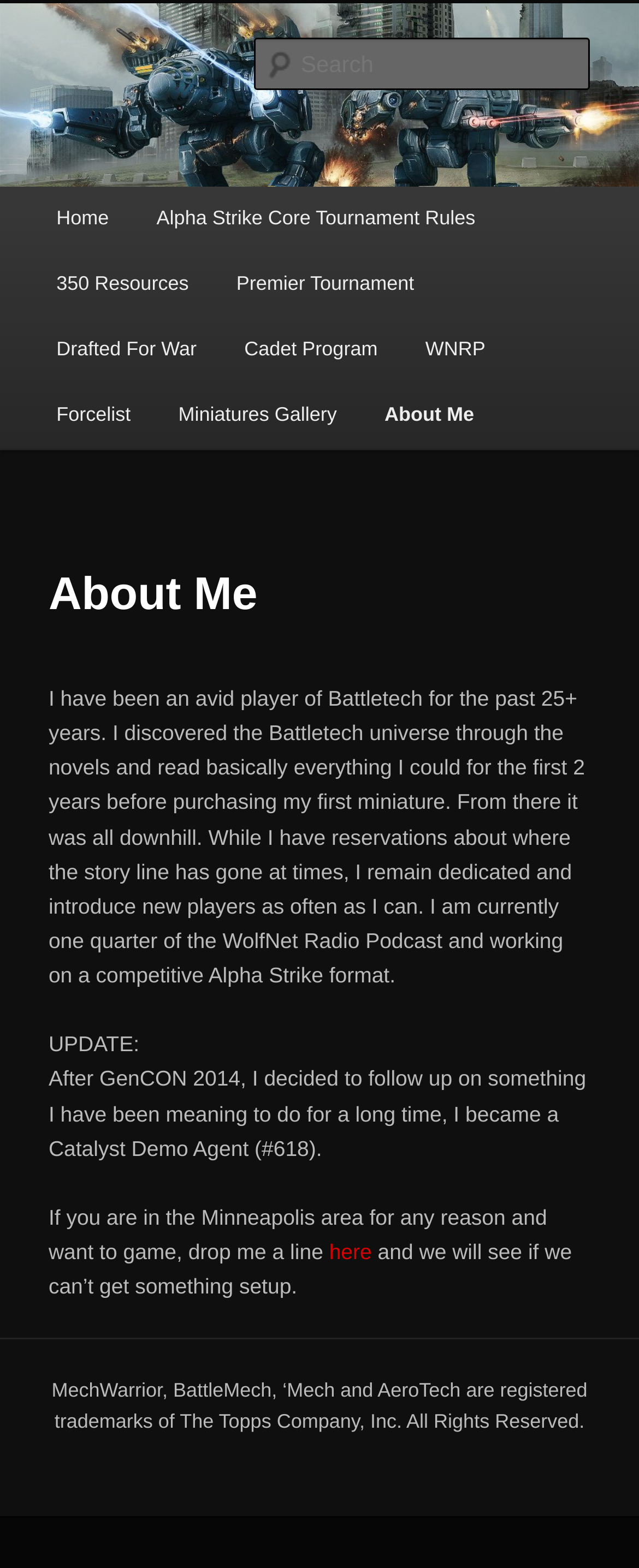What is the name of the website?
Use the information from the image to give a detailed answer to the question.

The name of the website can be determined by looking at the heading element with the text 'Wolf's Dragoons' which is located at the top of the webpage.